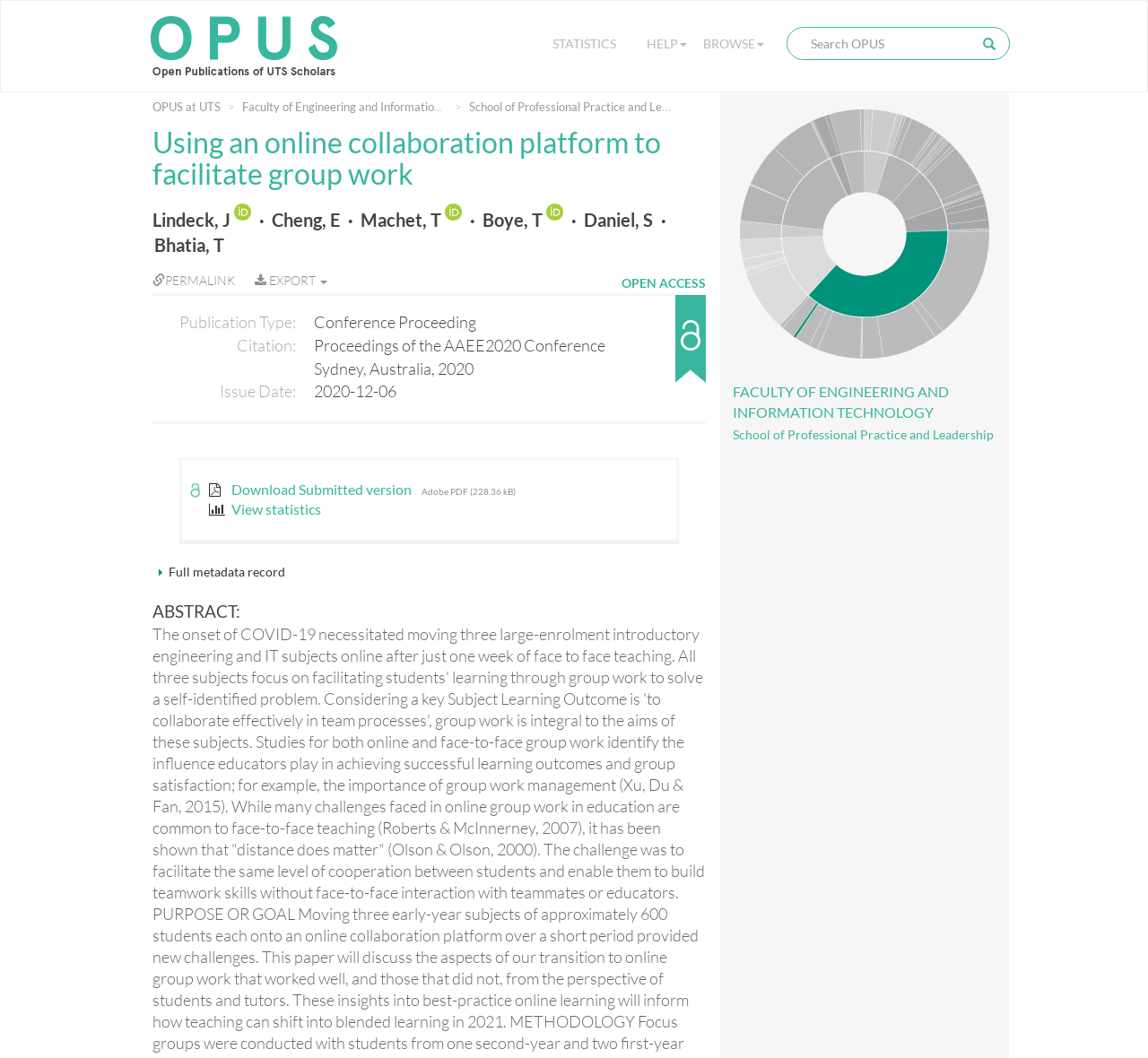Given the element description Daniel, S, specify the bounding box coordinates of the corresponding UI element in the format (top-left x, top-left y, bottom-right x, bottom-right y). All values must be between 0 and 1.

[0.509, 0.199, 0.569, 0.218]